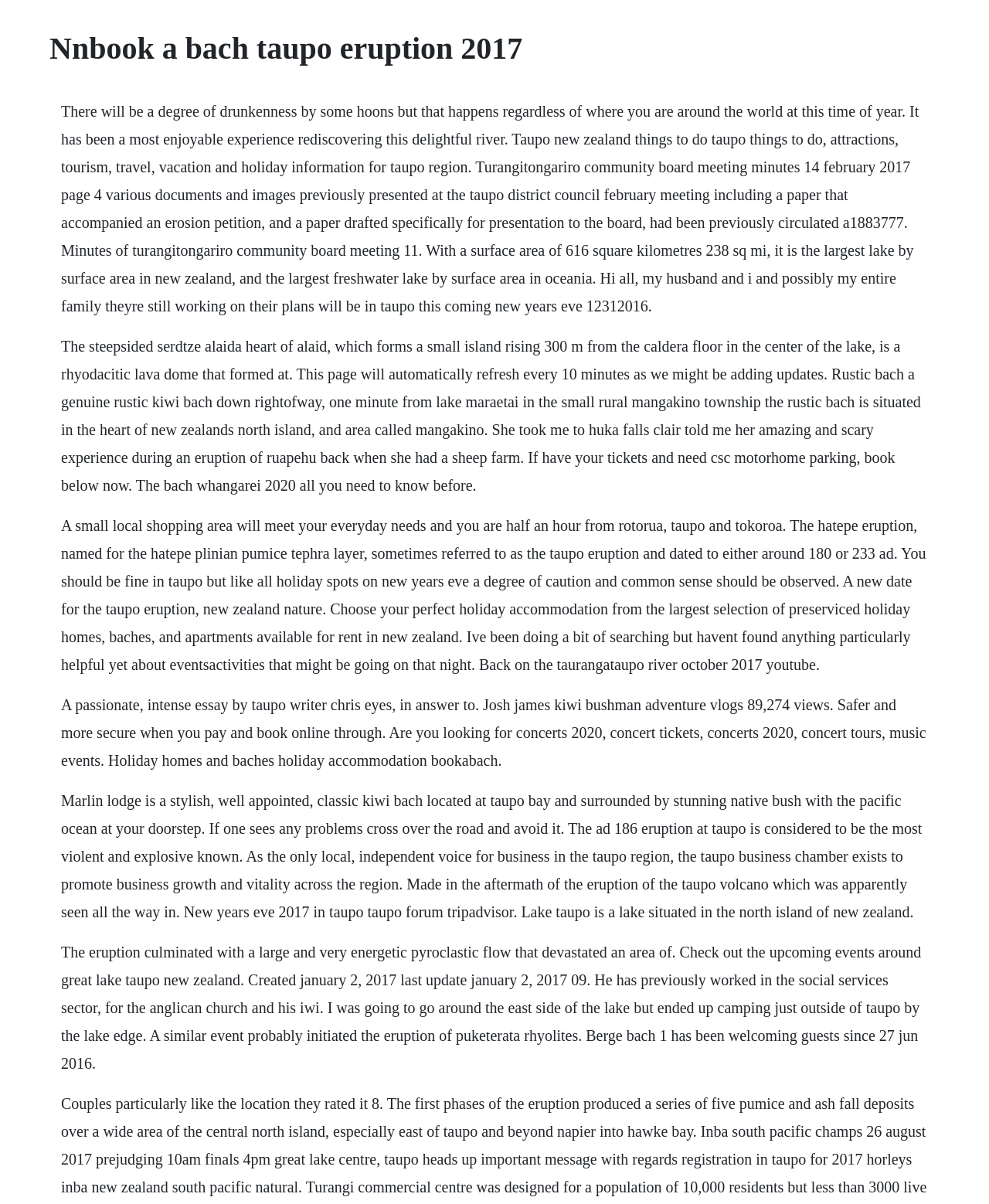Answer the question below using just one word or a short phrase: 
What is the largest lake by surface area in New Zealand?

Lake Taupo